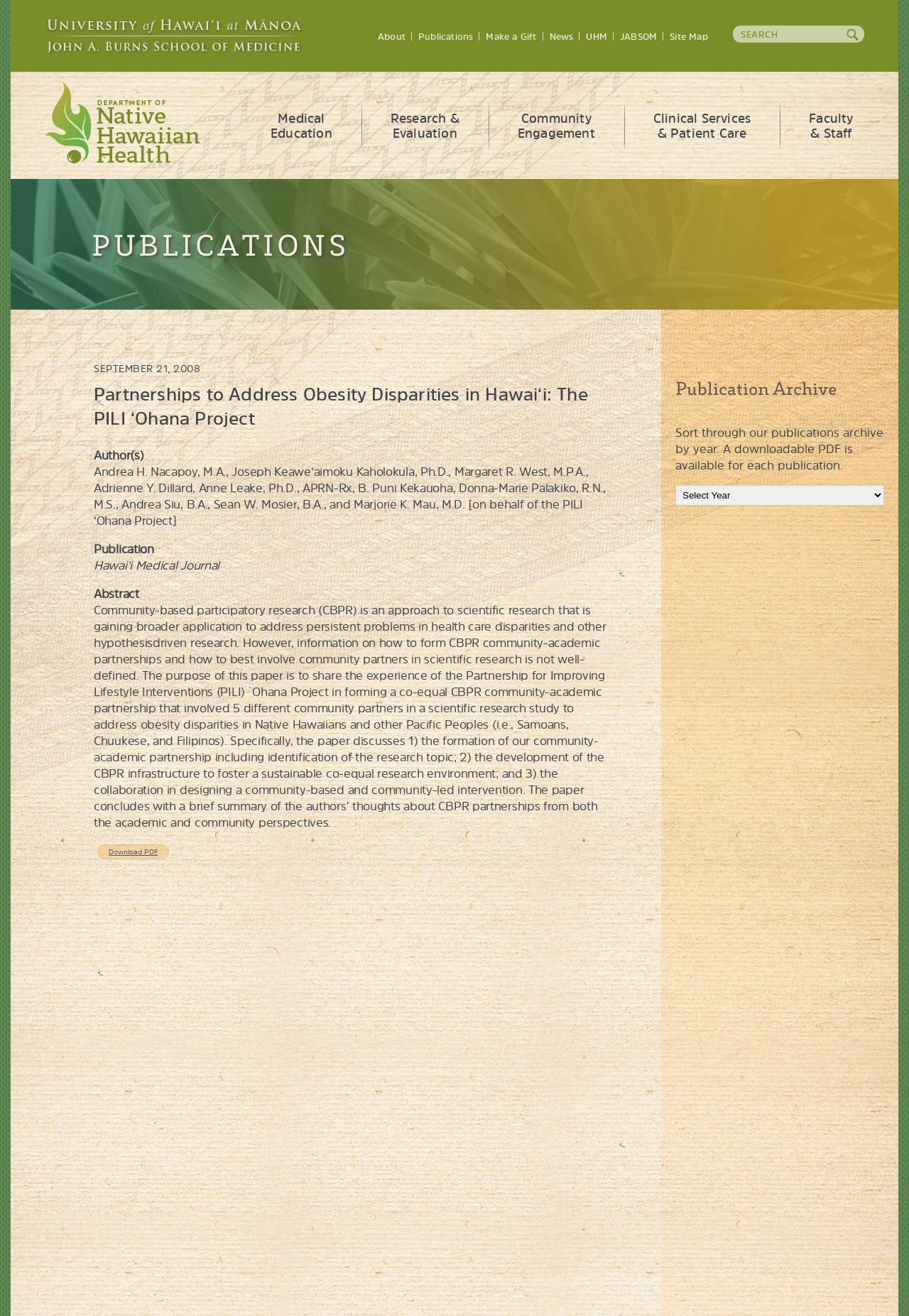Provide the bounding box for the UI element matching this description: "Community Engagement".

[0.569, 0.083, 0.655, 0.119]